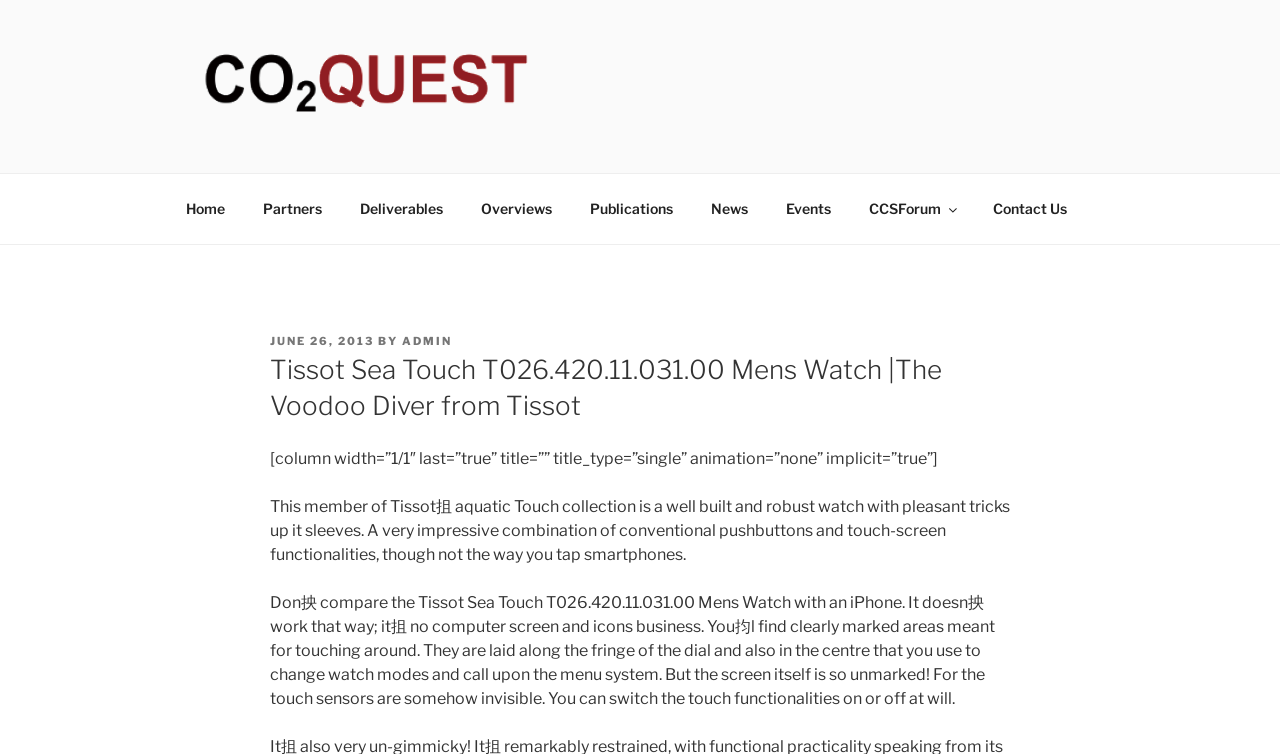What is the date of the post?
Using the image, give a concise answer in the form of a single word or short phrase.

JUNE 26, 2013